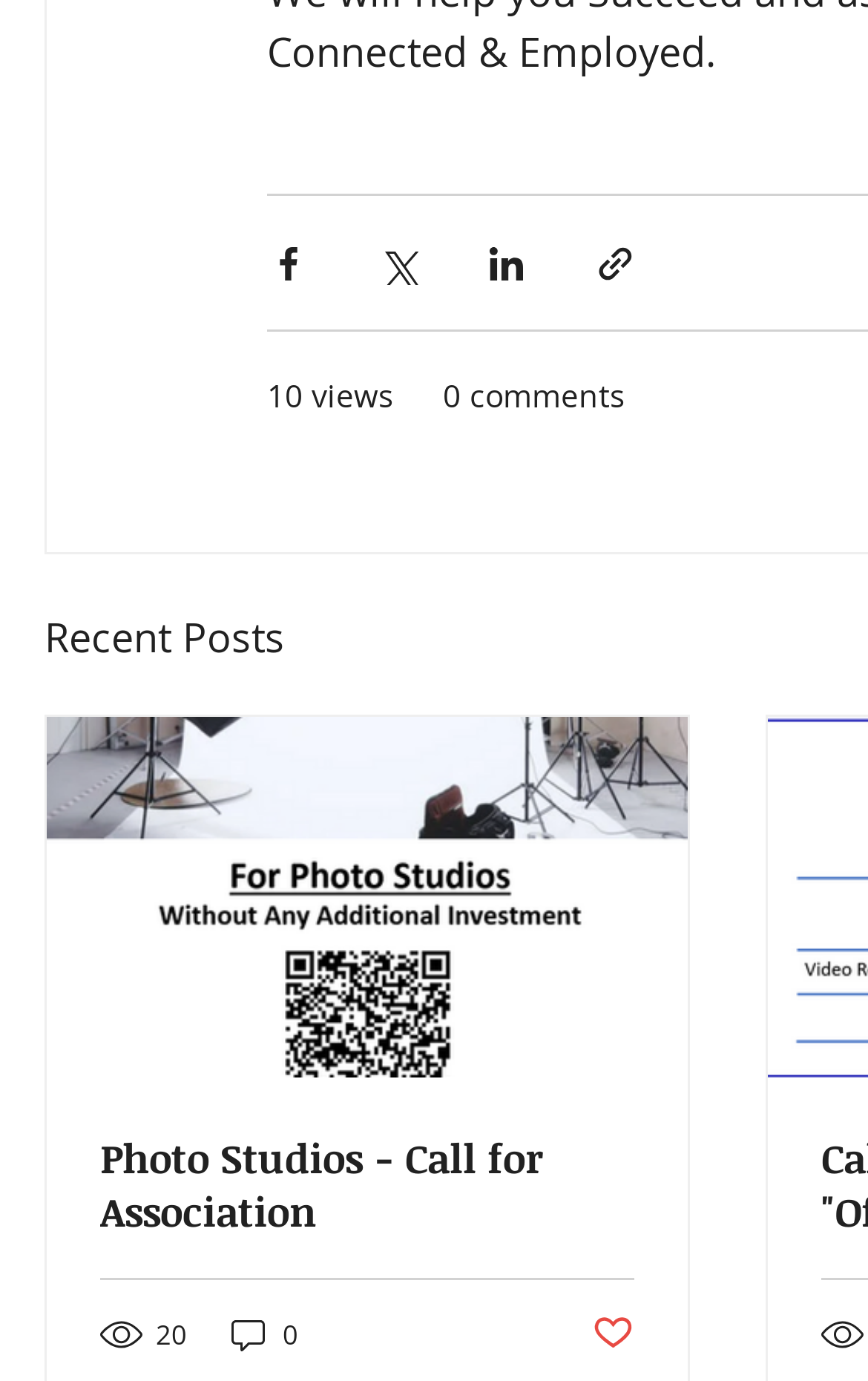What is the purpose of the buttons at the top?
Please use the image to provide an in-depth answer to the question.

The buttons at the top, including 'Share via Facebook', 'Share via Twitter', 'Share via LinkedIn', and 'Share via link', suggest that the purpose of these buttons is to share content on various social media platforms or via a link.